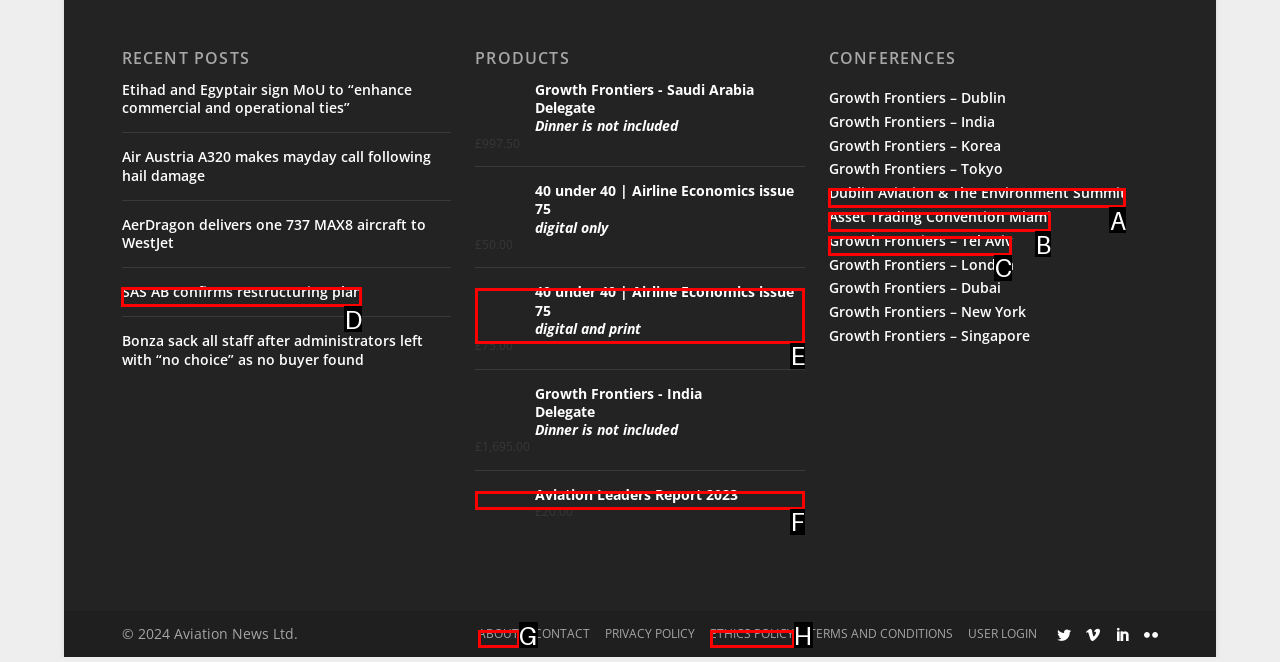Choose the HTML element that aligns with the description: Discovery Cove. Indicate your choice by stating the letter.

None